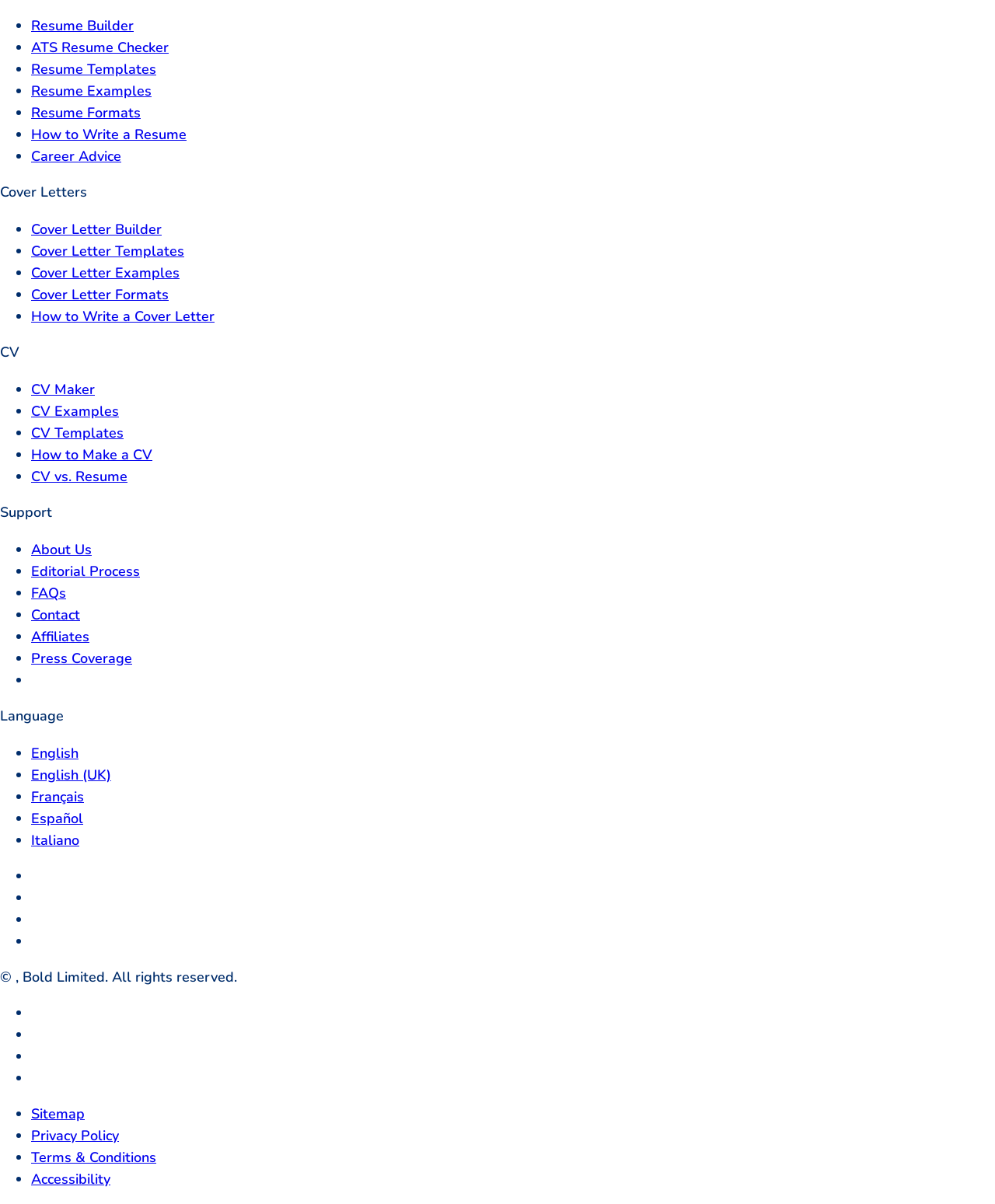Determine the bounding box coordinates of the element that should be clicked to execute the following command: "Learn How to Write a Resume".

[0.031, 0.104, 0.188, 0.119]